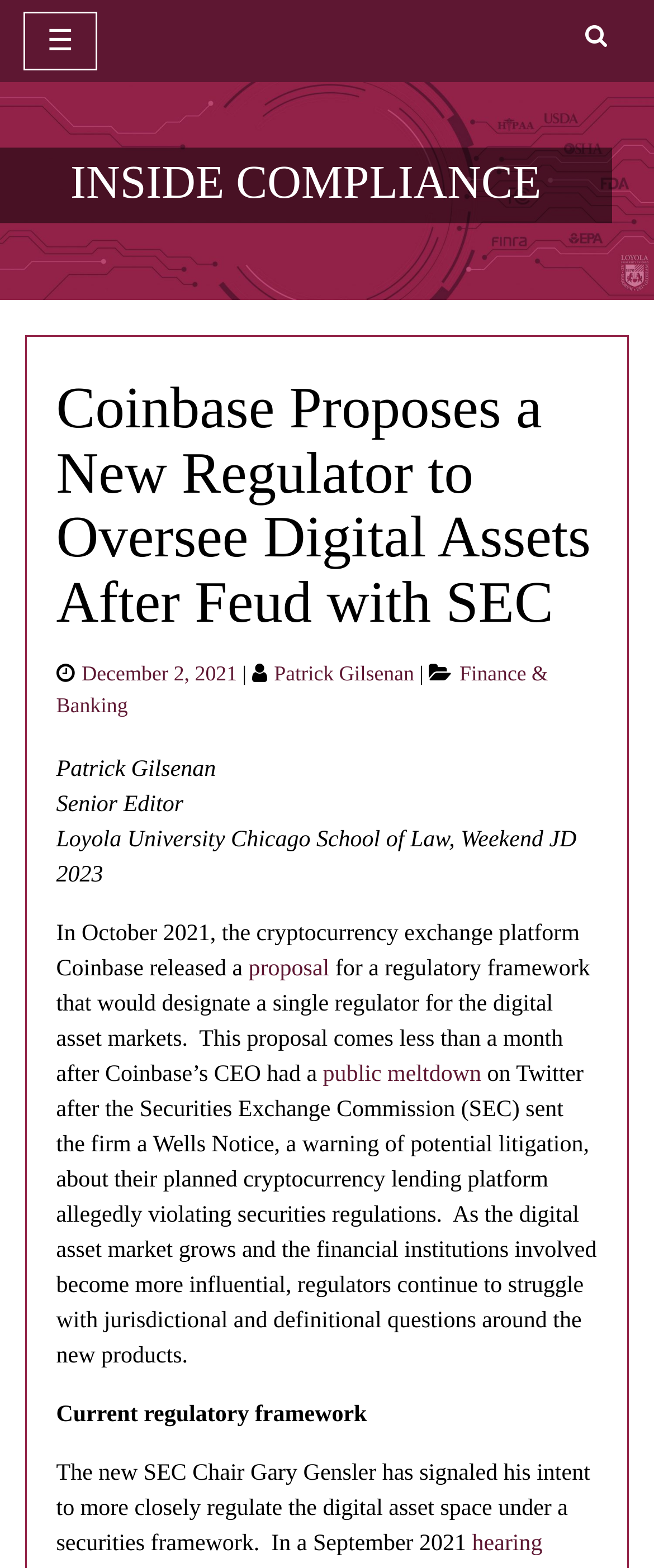Locate the bounding box coordinates of the clickable region to complete the following instruction: "toggle navigation."

[0.036, 0.007, 0.148, 0.045]